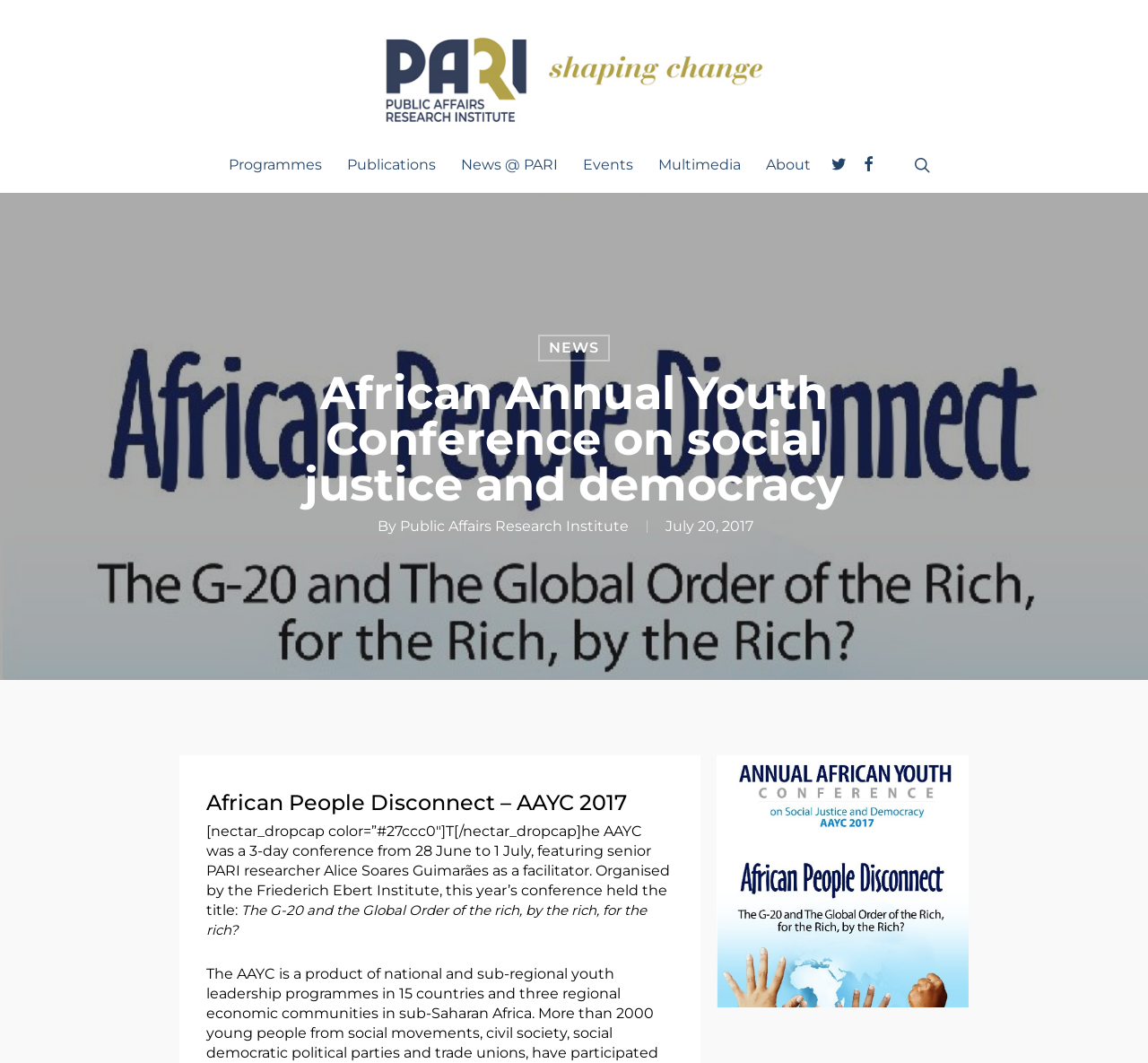What is the date of the AAYC 2017 conference?
Using the image as a reference, deliver a detailed and thorough answer to the question.

The date of the AAYC 2017 conference can be found in the text below the main heading, which says 'The AAYC was a 3-day conference from 28 June to 1 July...'.